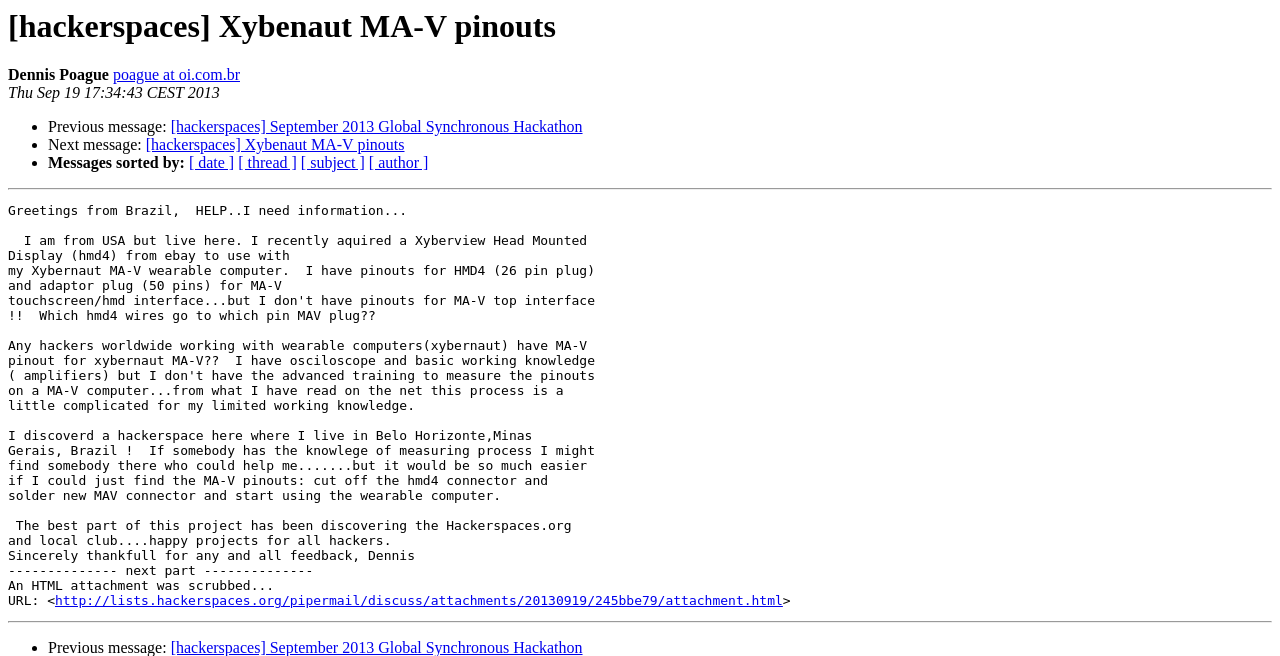Locate the bounding box coordinates of the element I should click to achieve the following instruction: "View previous message".

[0.133, 0.181, 0.455, 0.206]